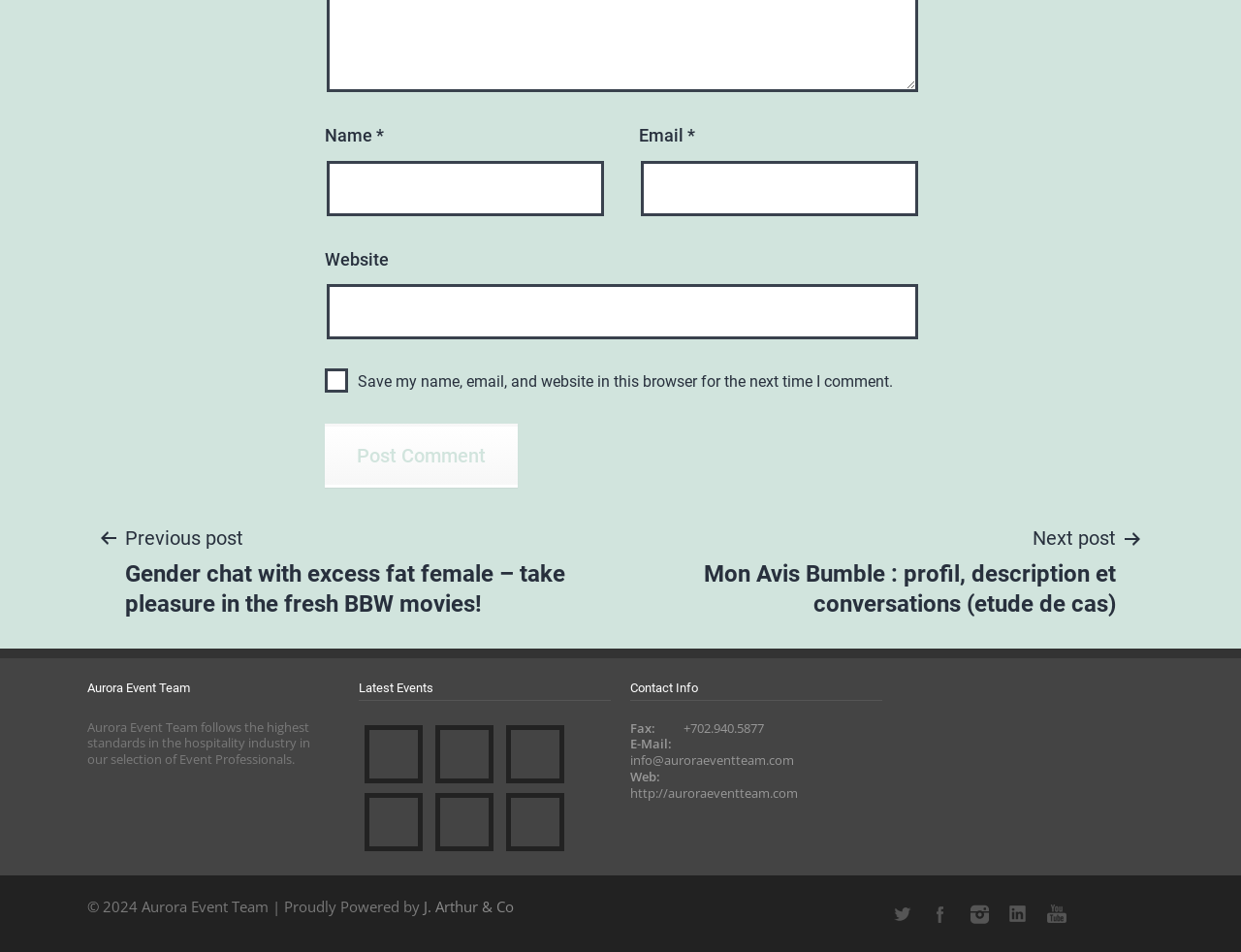Please specify the bounding box coordinates of the element that should be clicked to execute the given instruction: 'Check the 'Save my name, email, and website in this browser for the next time I comment' checkbox'. Ensure the coordinates are four float numbers between 0 and 1, expressed as [left, top, right, bottom].

[0.262, 0.387, 0.281, 0.412]